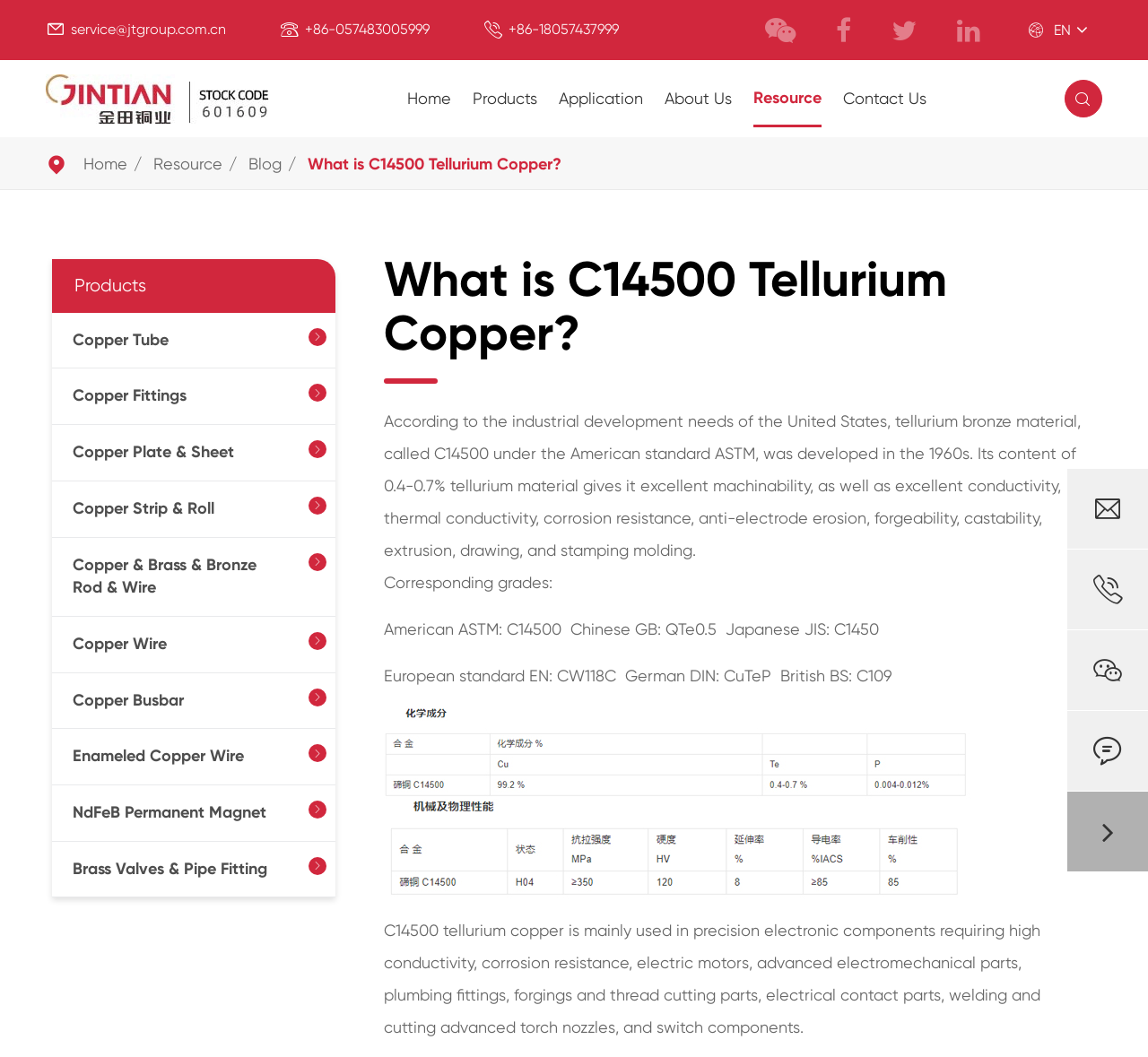Find the bounding box coordinates for the area that should be clicked to accomplish the instruction: "Contact the company".

[0.734, 0.057, 0.807, 0.13]